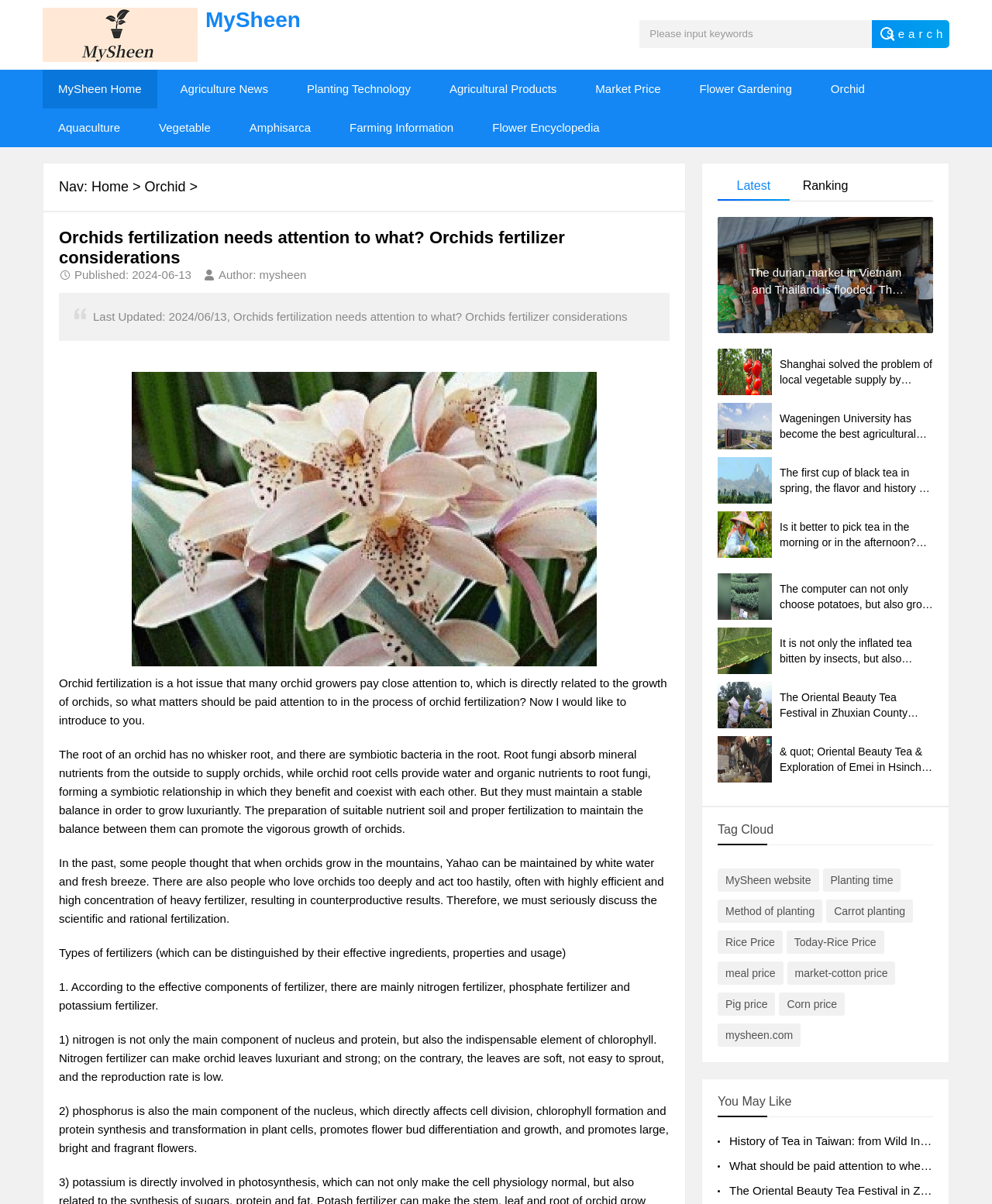Given the description: "parent_node: MySheen title="Top"", determine the bounding box coordinates of the UI element. The coordinates should be formatted as four float numbers between 0 and 1, [left, top, right, bottom].

[0.967, 0.714, 1.0, 0.741]